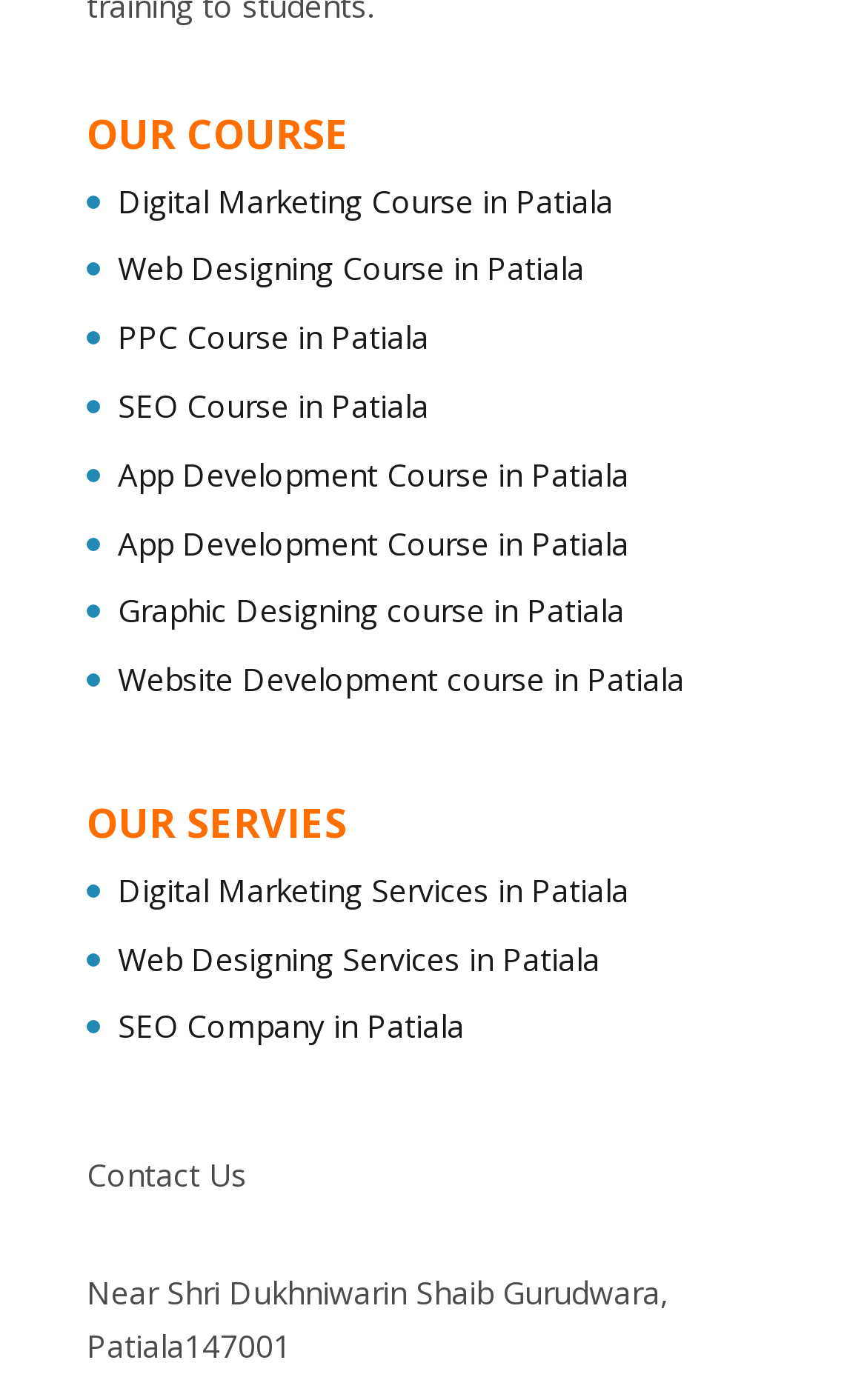Pinpoint the bounding box coordinates of the clickable element needed to complete the instruction: "View Card games". The coordinates should be provided as four float numbers between 0 and 1: [left, top, right, bottom].

None